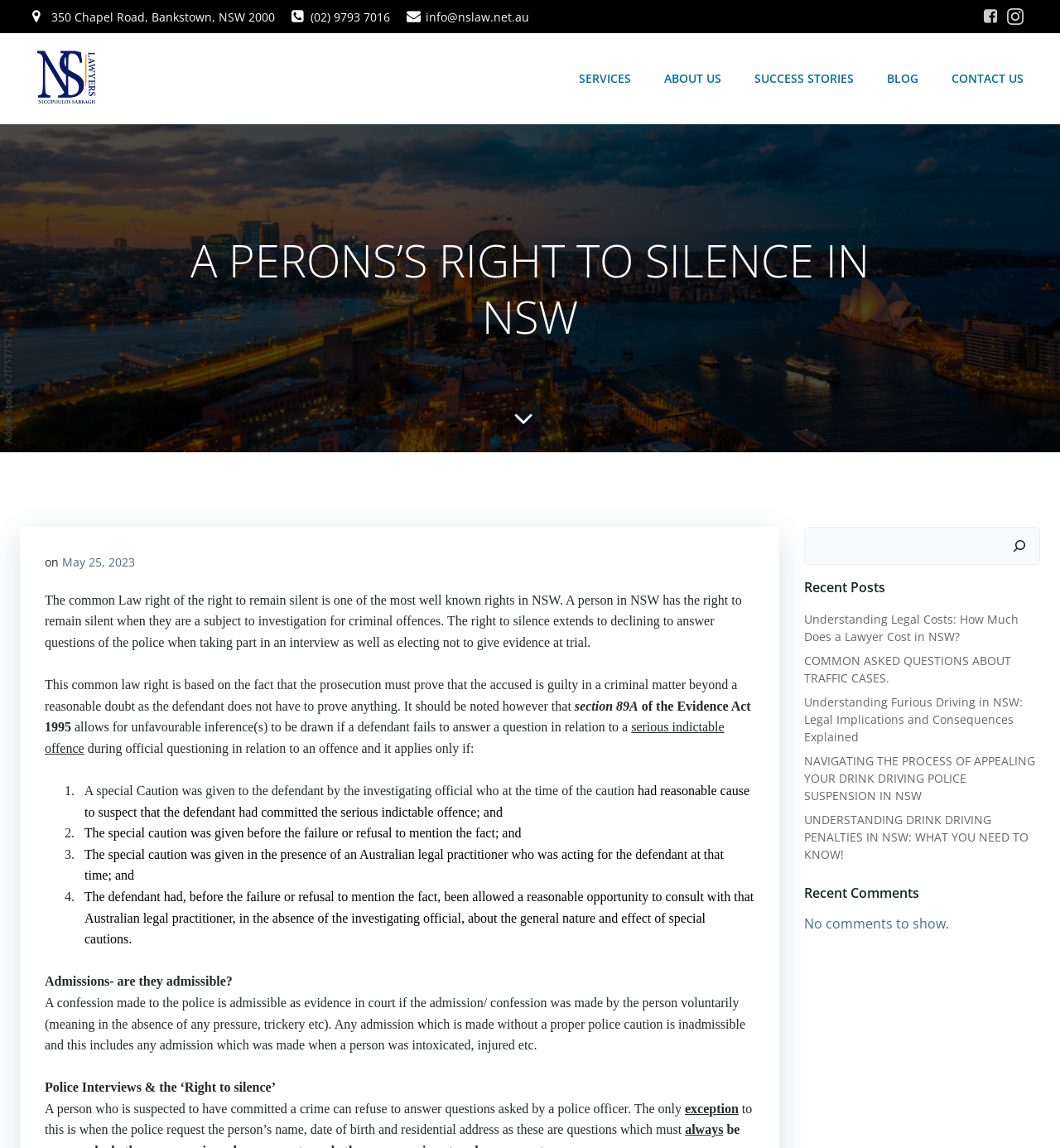What are the conditions for unfavourable inferences to be drawn from a defendant's failure to answer a question?
Give a detailed explanation using the information visible in the image.

I found the answer by reading the static text elements on the webpage, which explain that section 89A of the Evidence Act 1995 allows for unfavourable inferences to be drawn if a defendant fails to answer a question in relation to a serious indictable offence during official questioning.